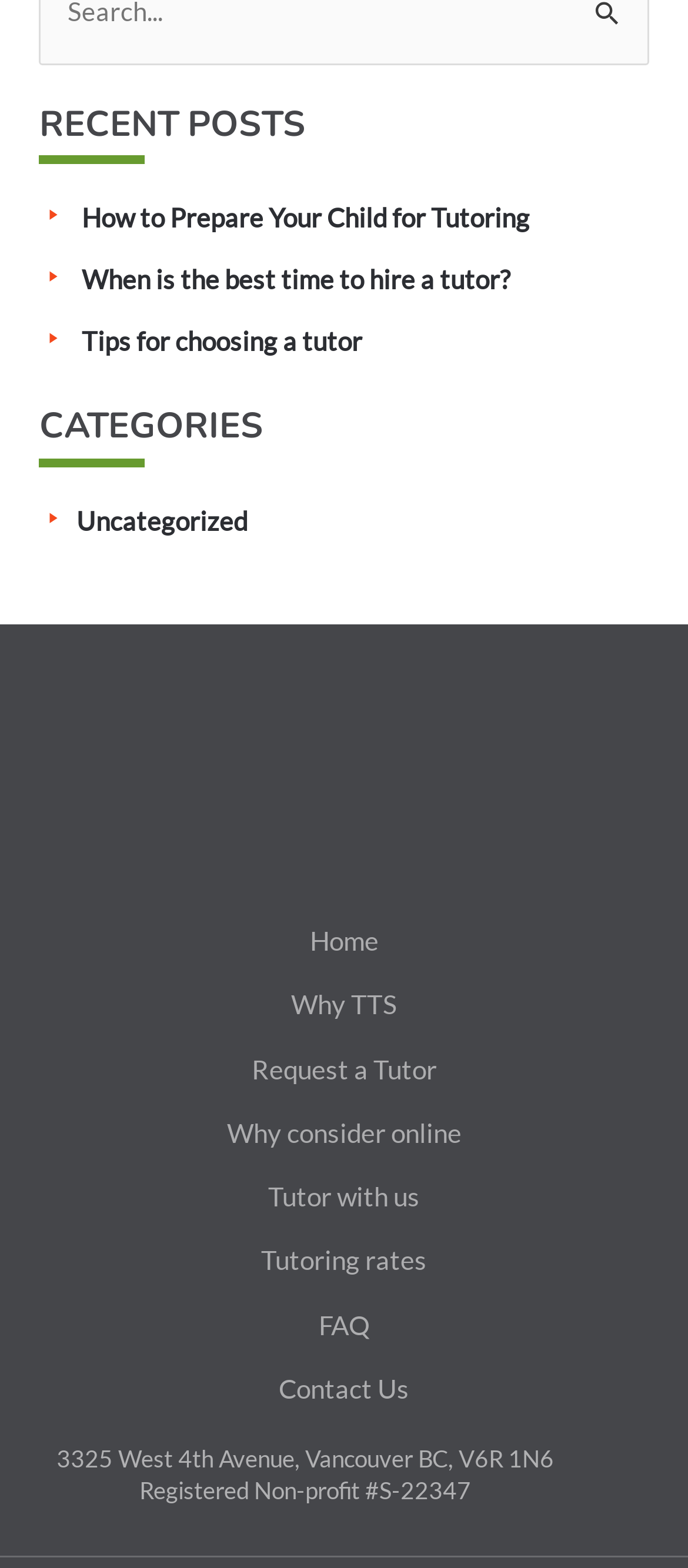What is the address of the organization?
Please give a detailed and elaborate explanation in response to the question.

I looked for the address of the organization on the webpage and found it at the bottom of the page, which is '3325 West 4th Avenue, Vancouver BC, V6R 1N6'.